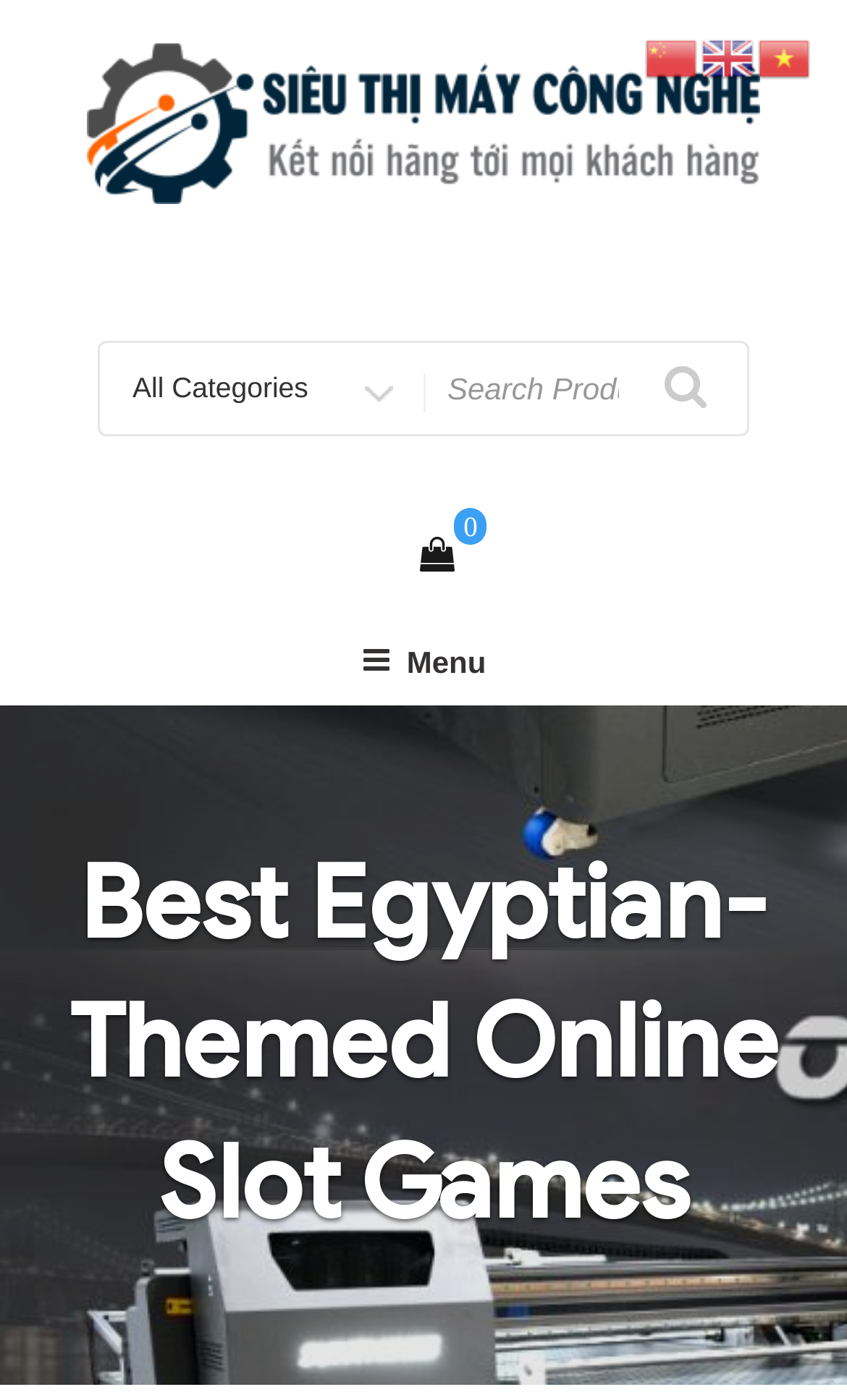What is the rating system used in the webpage?
Identify the answer in the screenshot and reply with a single word or phrase.

Stars